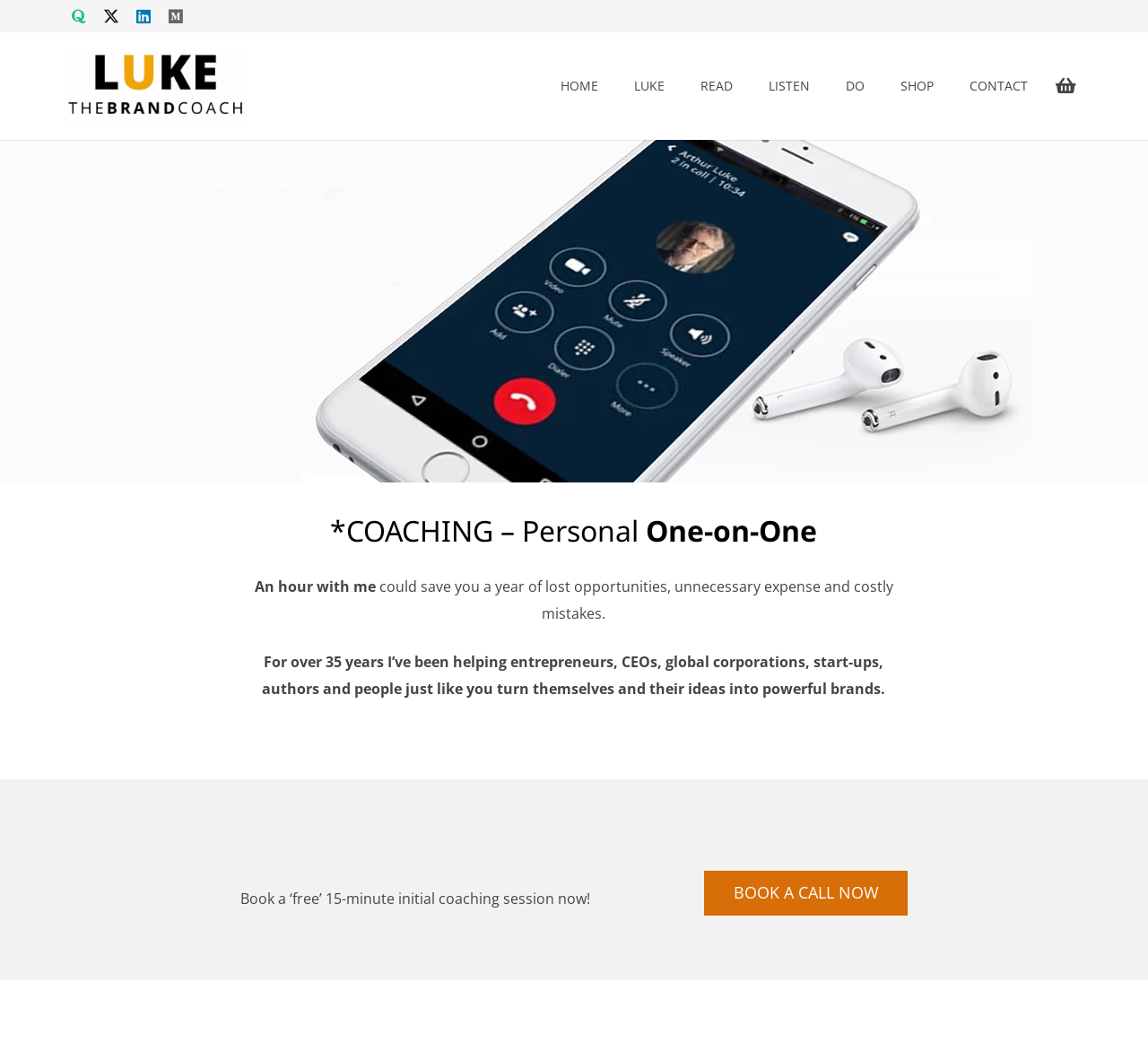Locate the bounding box coordinates of the clickable part needed for the task: "View the LinkedIn profile".

[0.111, 0.0, 0.139, 0.031]